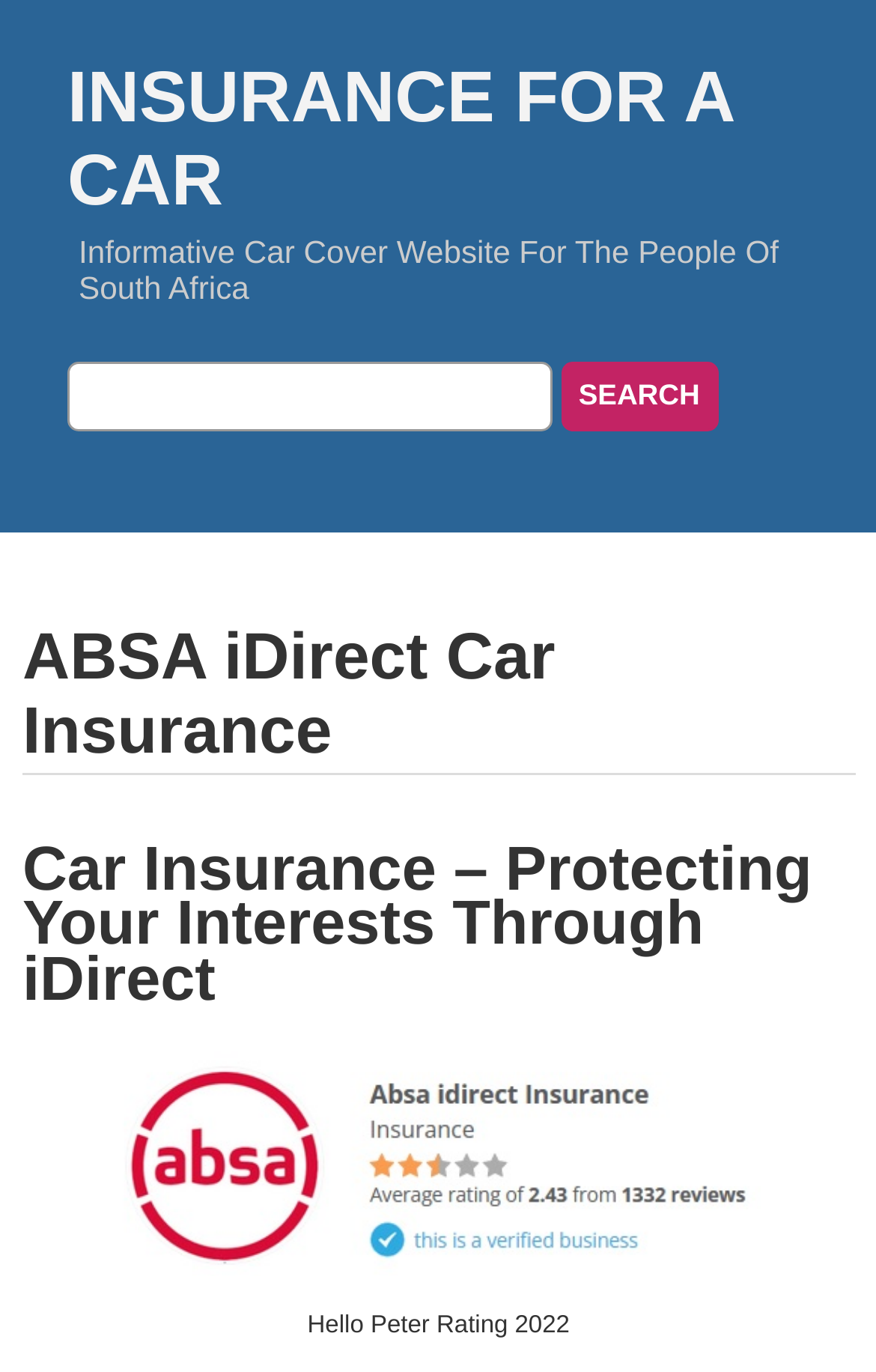Provide a comprehensive caption for the webpage.

The webpage is about ABSA iDirect Car Insurance Quotes. At the top, there is a link "INSURANCE FOR A CAR" positioned slightly to the left. Below it, a static text "Informative Car Cover Website For The People Of South Africa" spans across the page, taking up most of the width. 

On the same level as the link, a search bar is located, consisting of a textbox and a "Search" button to its right. The button has the text "SEARCH" on it. 

Further down, there are two headings, one below the other. The first heading reads "ABSA iDirect Car Insurance", and the second one reads "Car Insurance – Protecting Your Interests Through iDirect". 

Towards the bottom of the page, an image is positioned, taking up about a quarter of the page's width. Above the image, there is a static text "Hello Peter Rating 2022" placed near the bottom right corner of the page.